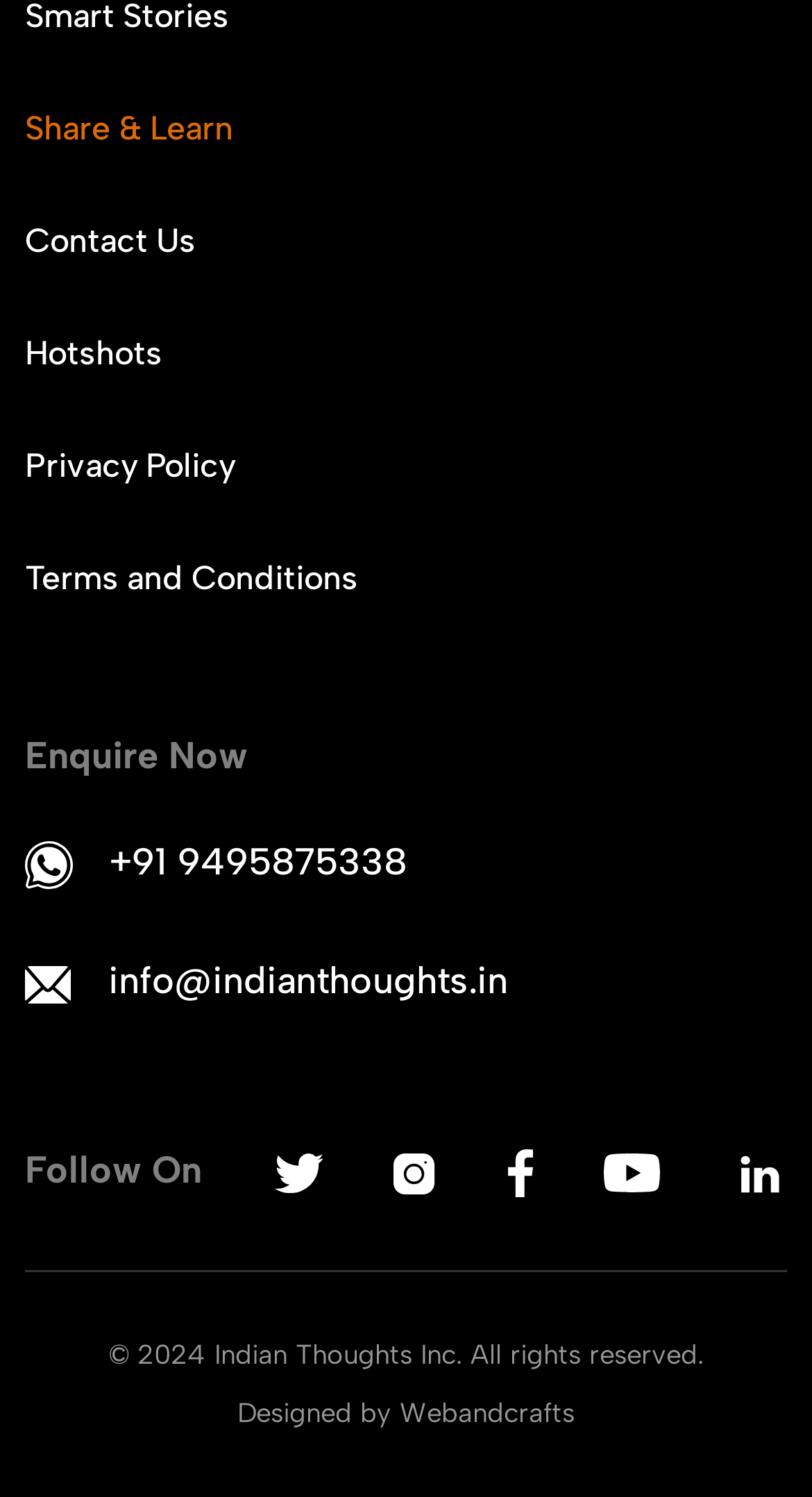Indicate the bounding box coordinates of the element that needs to be clicked to satisfy the following instruction: "Send a message on WhatsApp". The coordinates should be four float numbers between 0 and 1, i.e., [left, top, right, bottom].

[0.031, 0.56, 0.091, 0.594]